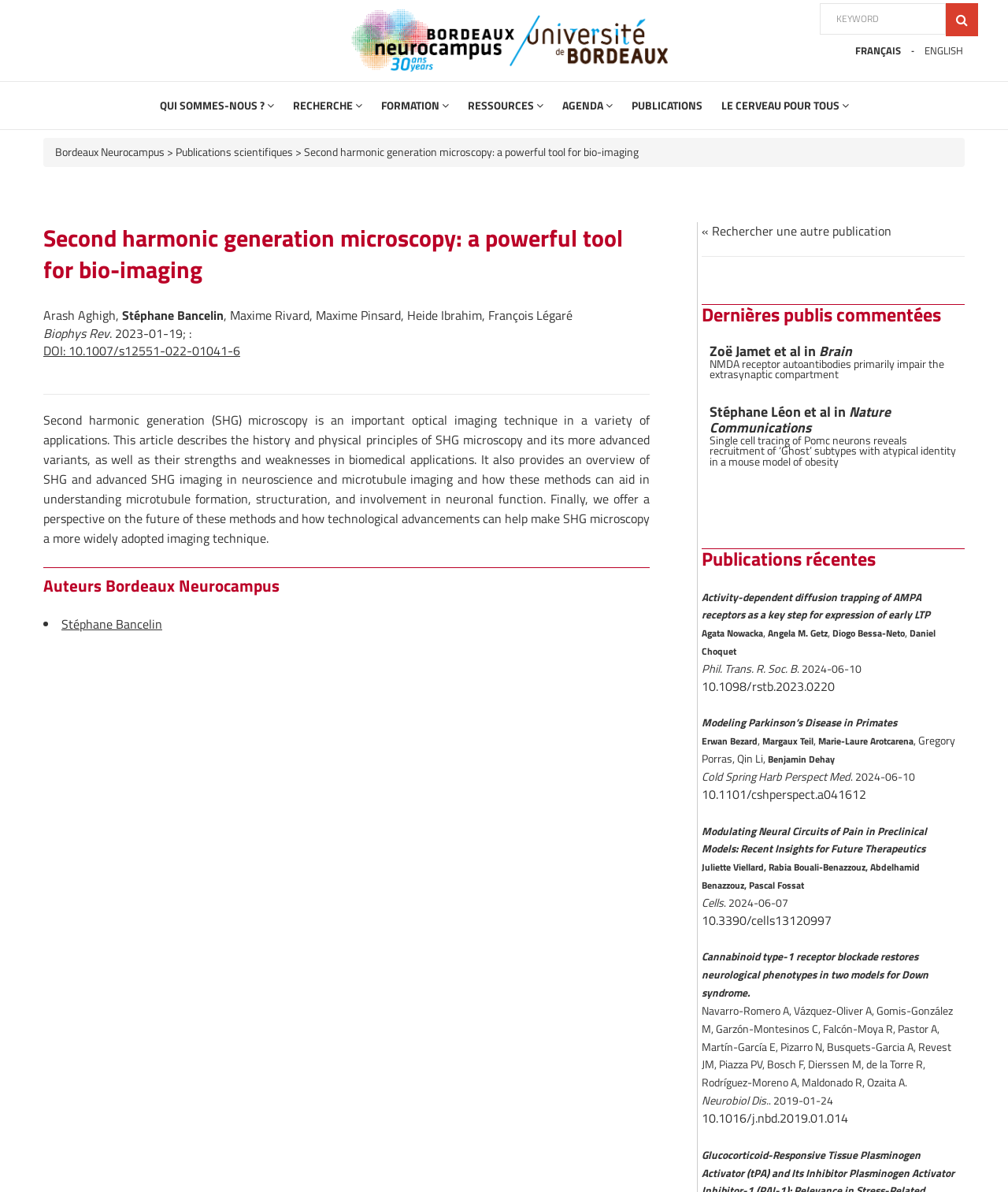Answer the question in one word or a short phrase:
What is the purpose of the 'Search' button?

To search for publications